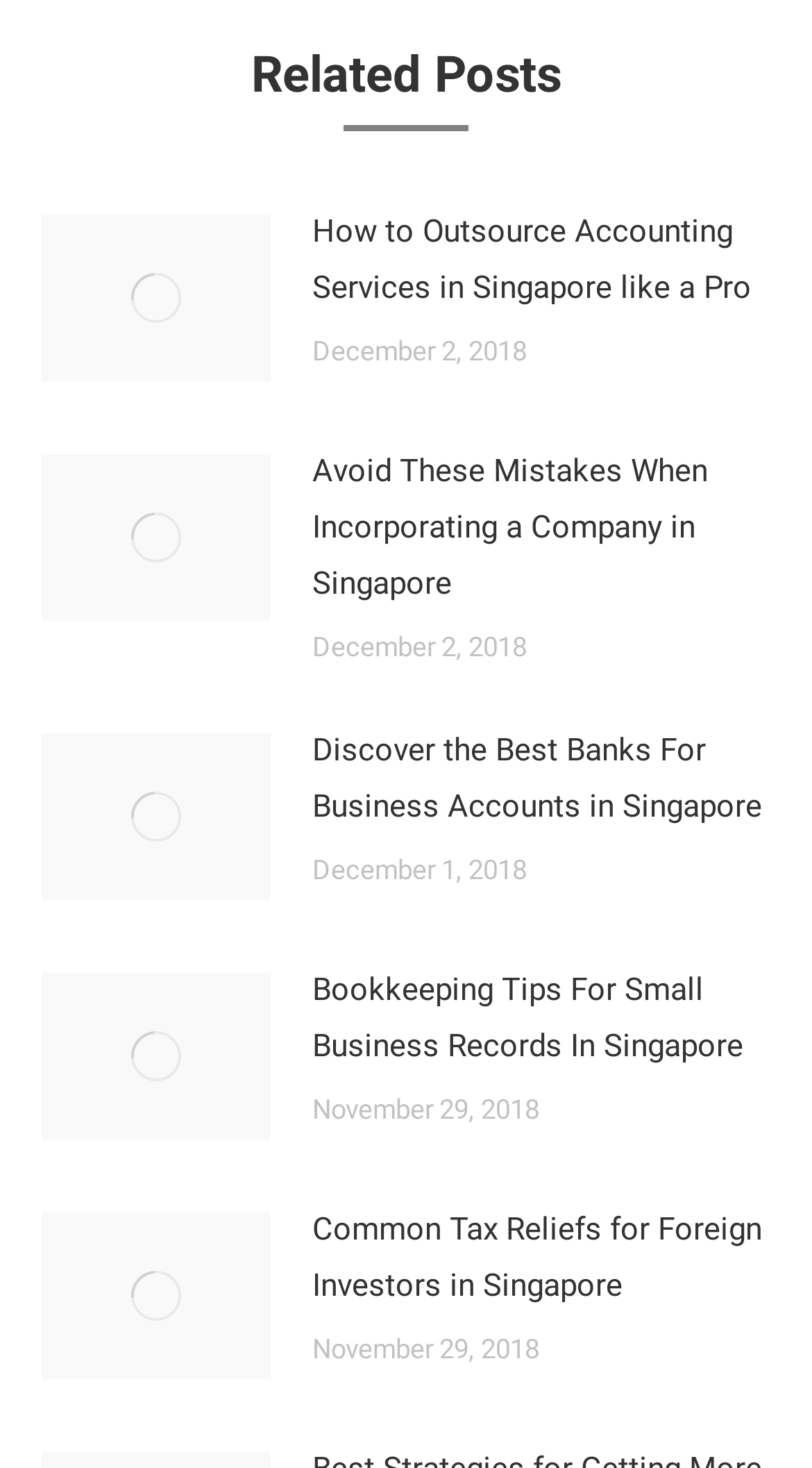What is the topic of the first related post?
With the help of the image, please provide a detailed response to the question.

The first related post is an article with an image and a link. The link text is 'How to Outsource Accounting Services in Singapore like a Pro', which indicates that the topic of this post is outsourcing accounting services.